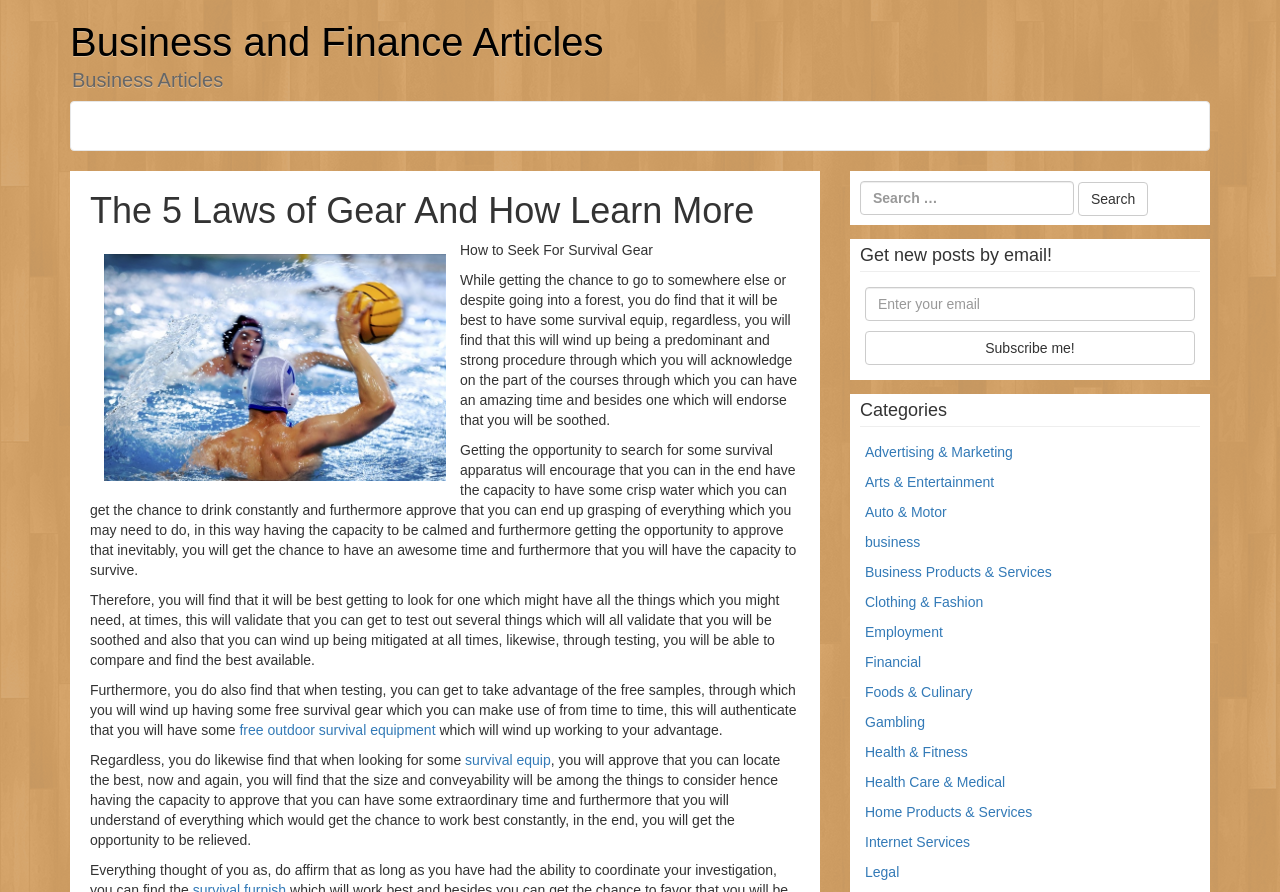Determine the bounding box coordinates for the HTML element described here: "name="subscribe" value="Subscribe me!"".

[0.676, 0.371, 0.934, 0.409]